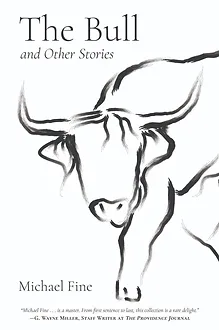Using the information in the image, give a comprehensive answer to the question: 
Who is the author of the book?

The author's name is positioned below the title in a bold font, which indicates that it is the author's name. The caption also mentions that the author's name is Michael Fine, which confirms the answer.